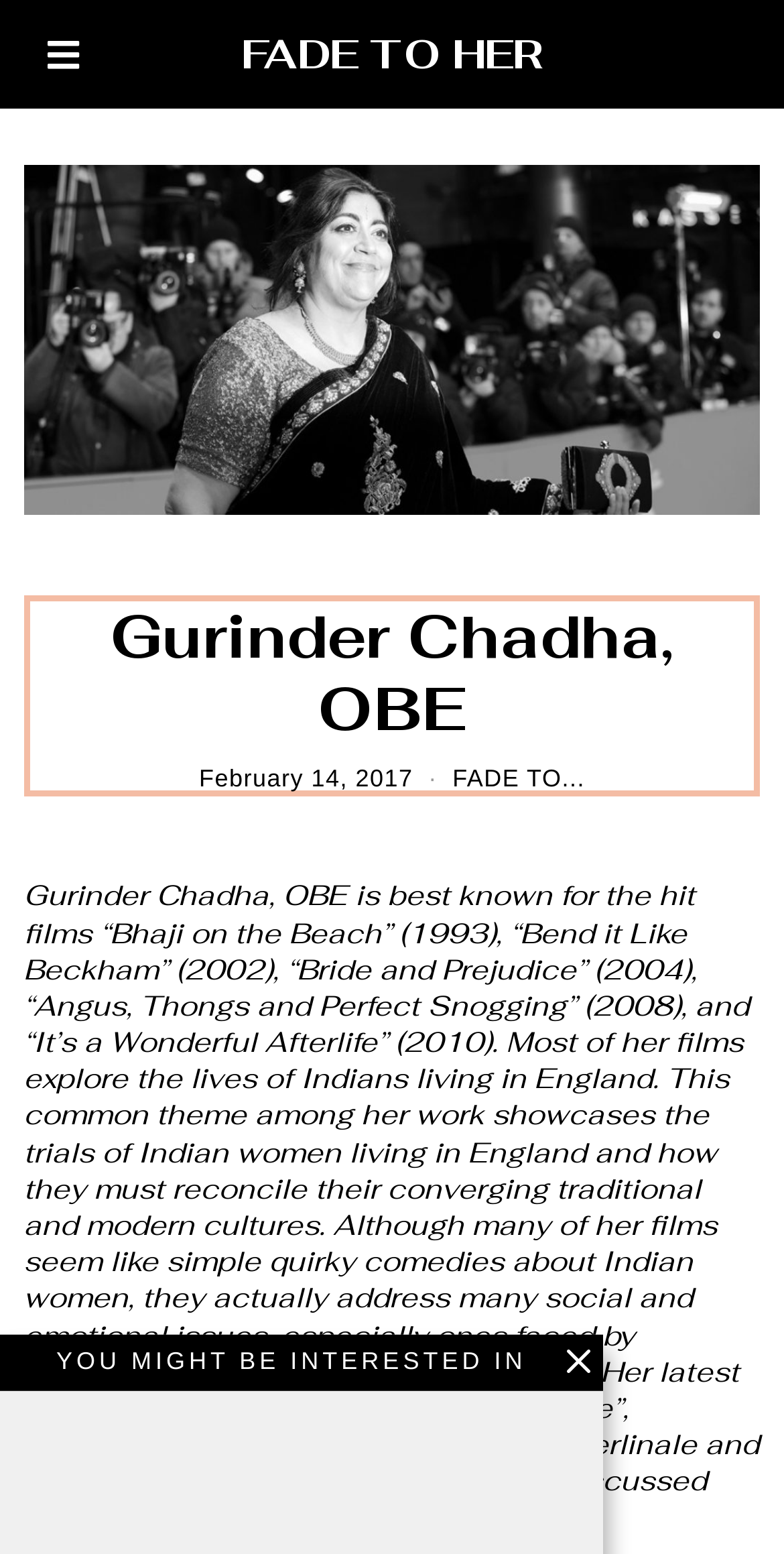Determine the bounding box coordinates for the HTML element mentioned in the following description: "Fade to Her". The coordinates should be a list of four floats ranging from 0 to 1, represented as [left, top, right, bottom].

[0.308, 0.0, 0.692, 0.07]